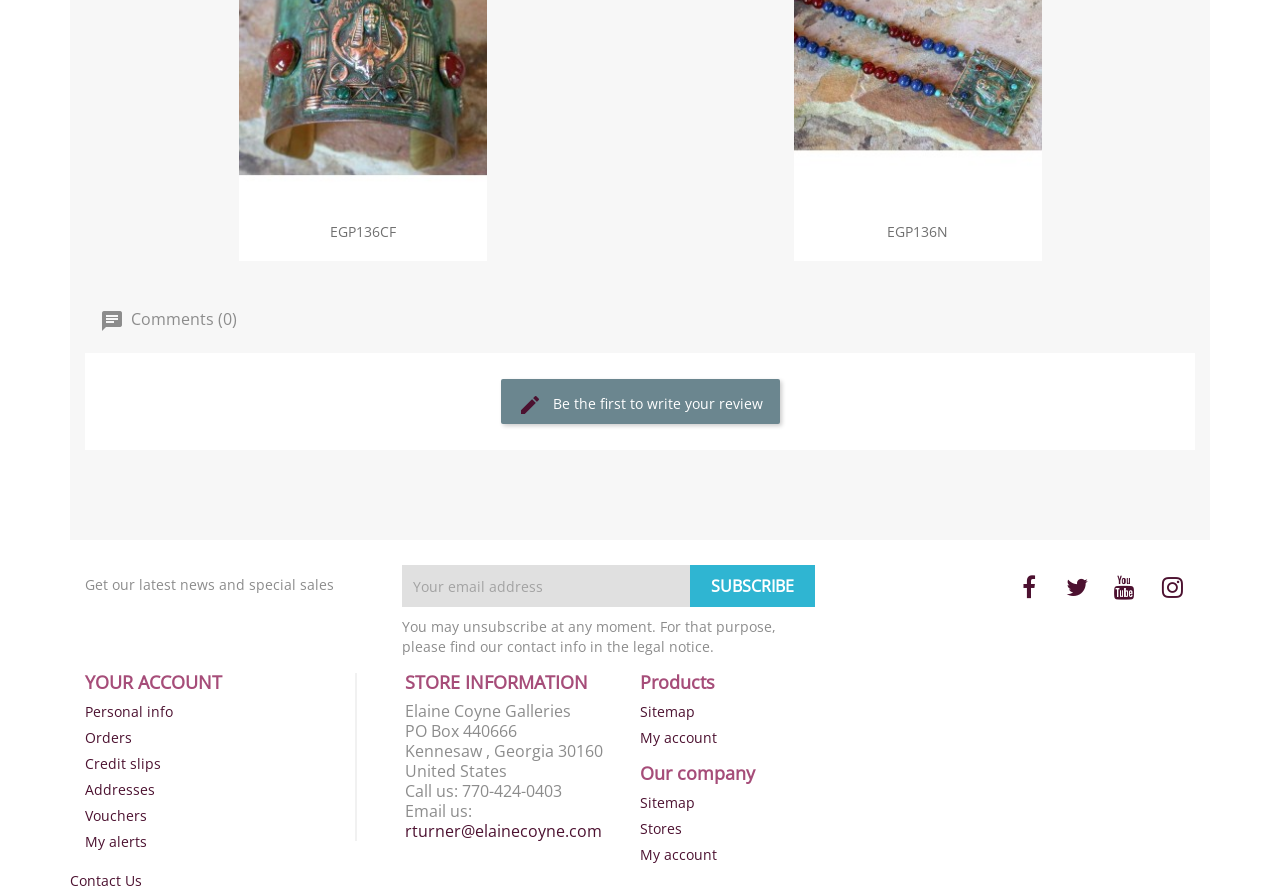Pinpoint the bounding box coordinates of the clickable element needed to complete the instruction: "Write a review". The coordinates should be provided as four float numbers between 0 and 1: [left, top, right, bottom].

[0.391, 0.423, 0.609, 0.473]